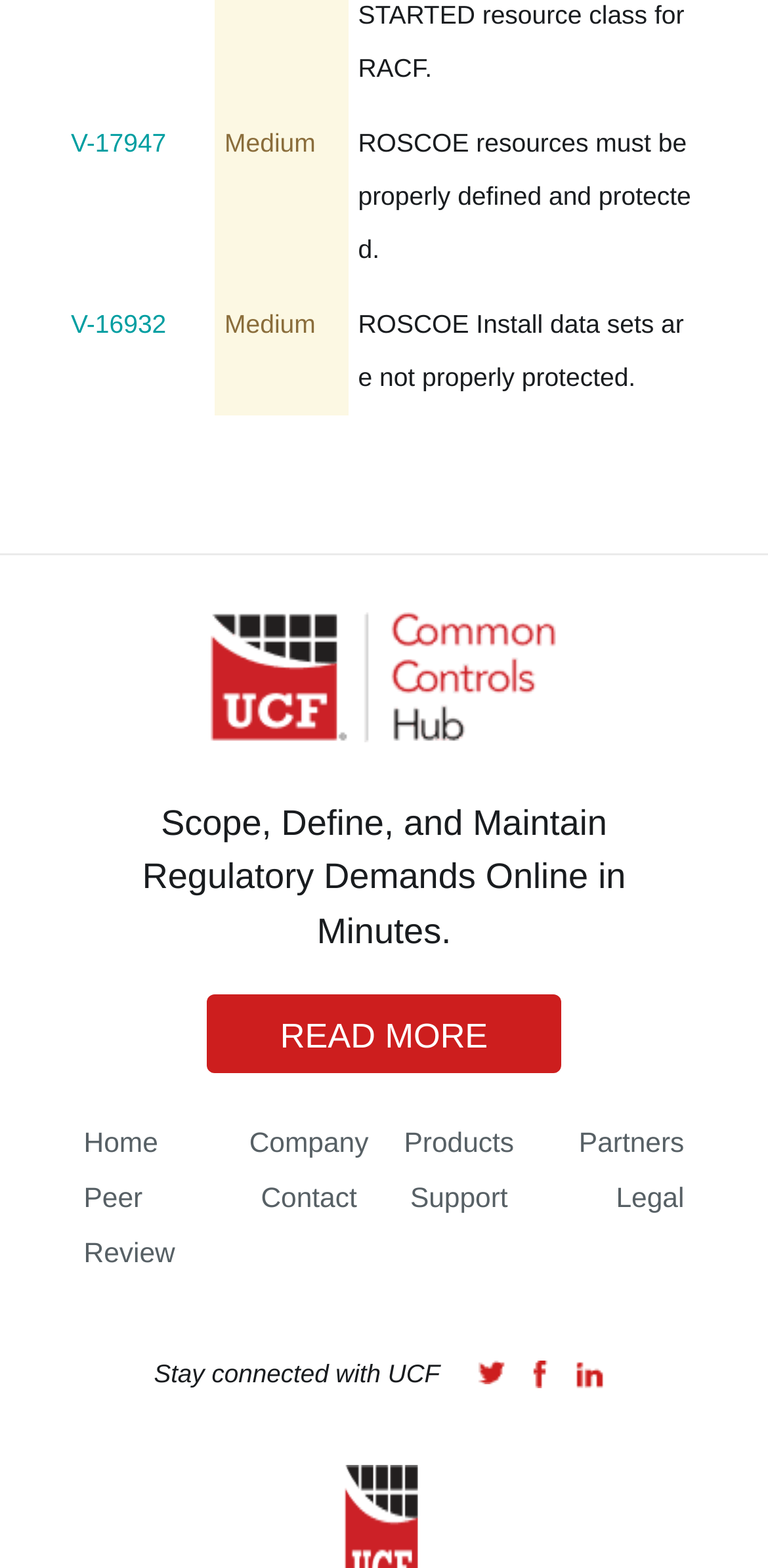Look at the image and give a detailed response to the following question: What is the logo displayed on the webpage?

The logo is displayed on the webpage, and it is identified as 'Common Controls Hub Logo' based on the image element with bounding box coordinates [0.274, 0.39, 0.726, 0.473].